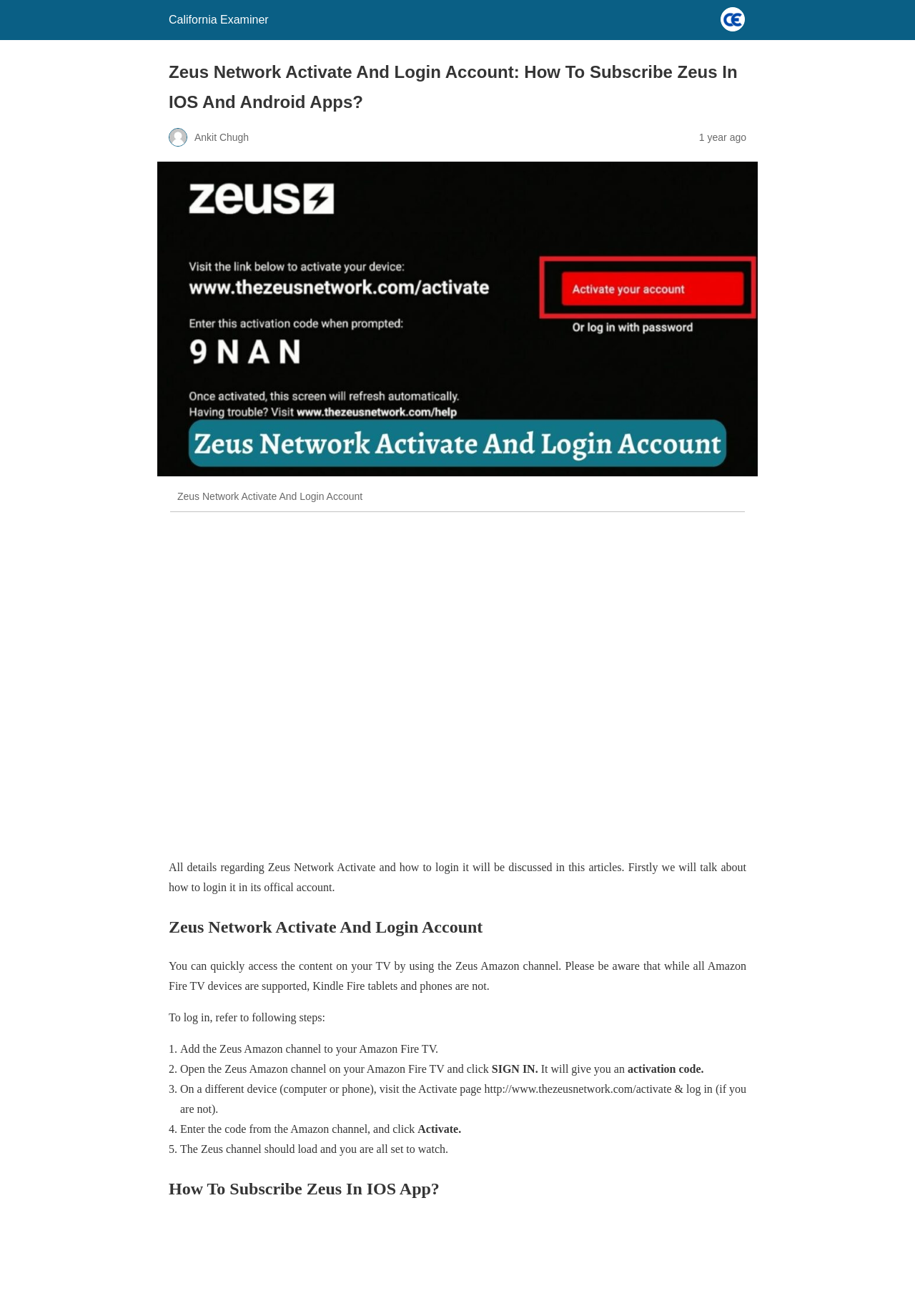Determine the bounding box coordinates of the UI element that matches the following description: "California Examiner". The coordinates should be four float numbers between 0 and 1 in the format [left, top, right, bottom].

[0.184, 0.01, 0.293, 0.02]